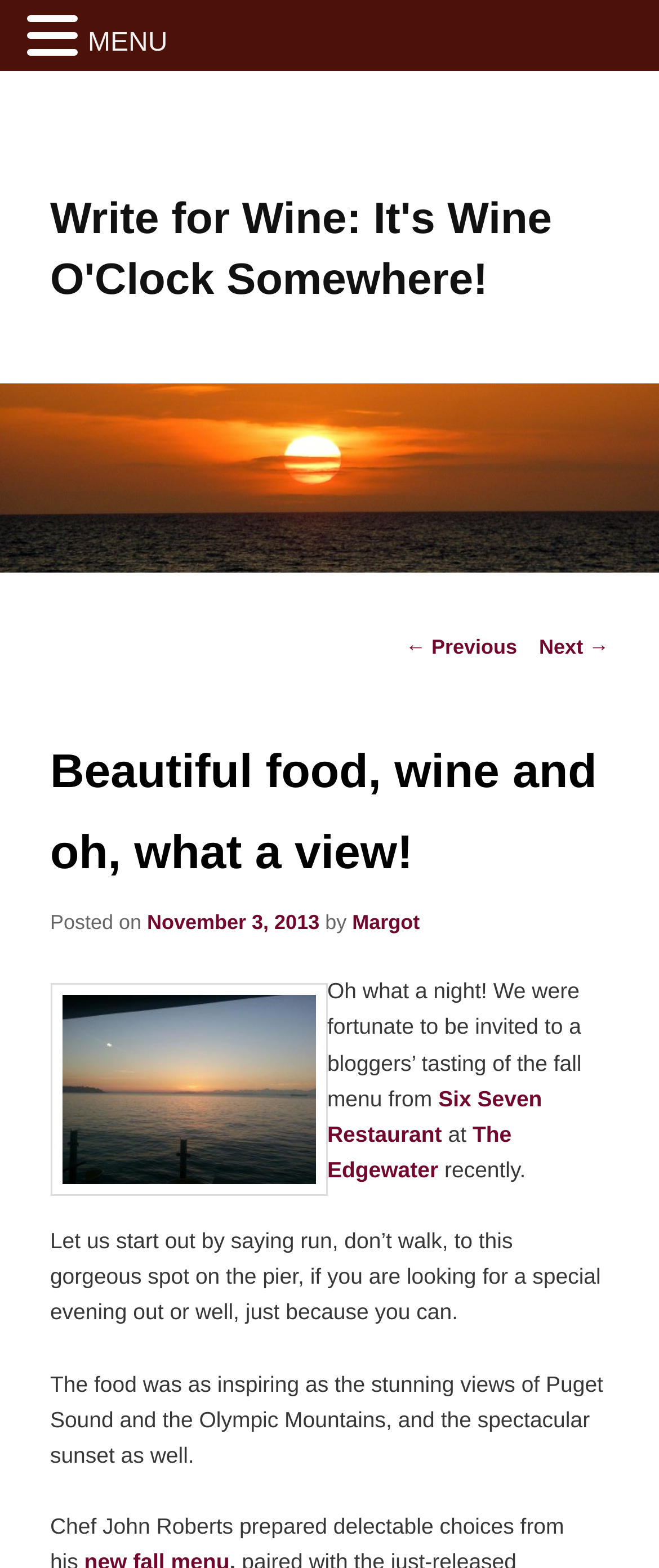Identify the bounding box coordinates of the specific part of the webpage to click to complete this instruction: "Visit the previous post".

[0.615, 0.405, 0.785, 0.42]